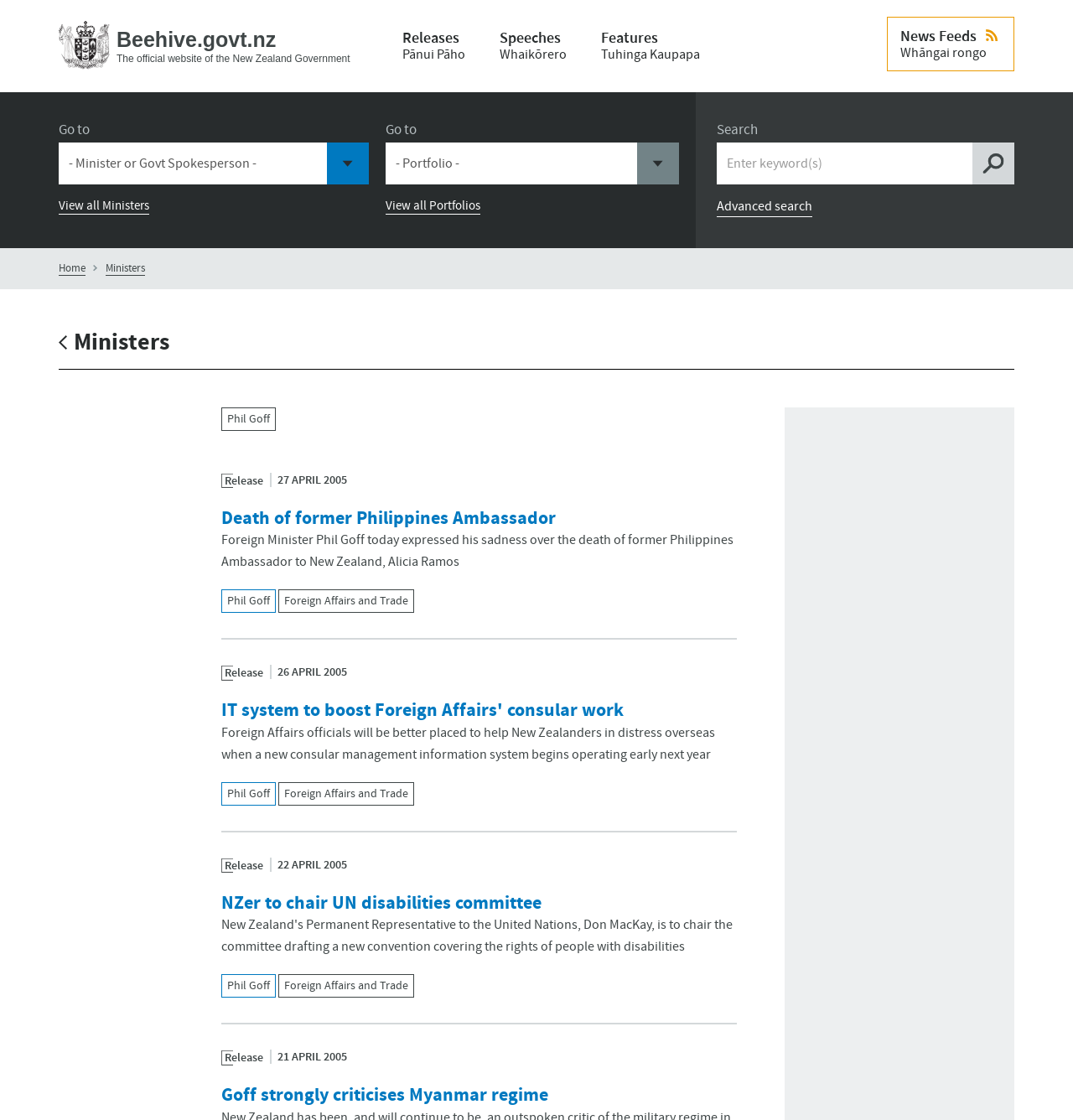Find and provide the bounding box coordinates for the UI element described here: "News FeedsWhāngai rongo". The coordinates should be given as four float numbers between 0 and 1: [left, top, right, bottom].

[0.827, 0.015, 0.945, 0.064]